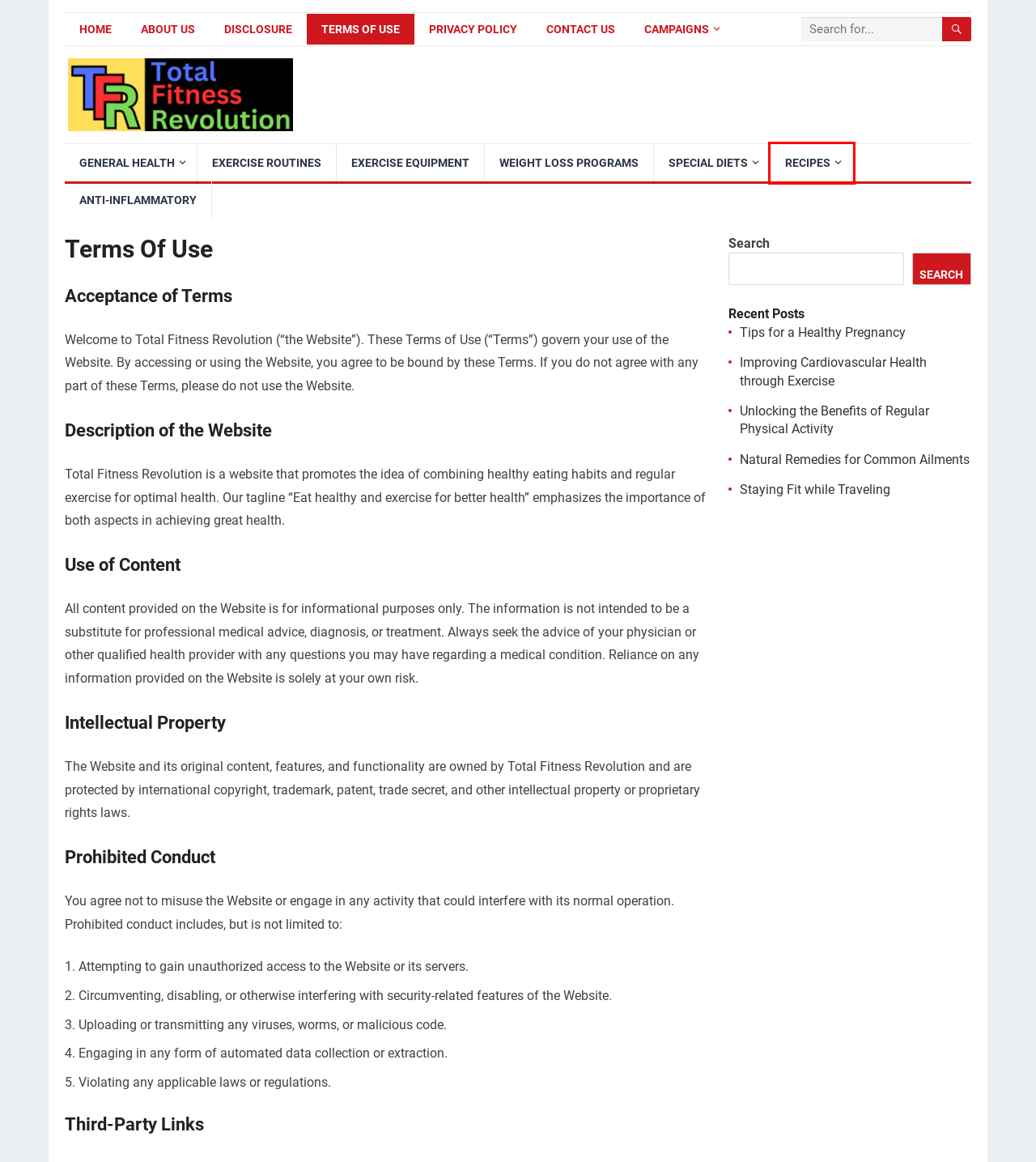You are provided with a screenshot of a webpage that has a red bounding box highlighting a UI element. Choose the most accurate webpage description that matches the new webpage after clicking the highlighted element. Here are your choices:
A. Campaigns - Total Fitness Revolution
B. Weight Loss Programs - Total Fitness Revolution
C. Unlocking the Benefits of Regular Physical Activity - Total Fitness Revolution
D. Recipes - Total Fitness Revolution
E. Exercise Routines - Total Fitness Revolution
F. About Us - Total Fitness Revolution
G. Exercise Equipment - Total Fitness Revolution
H. Improving Cardiovascular Health through Exercise - Total Fitness Revolution

D